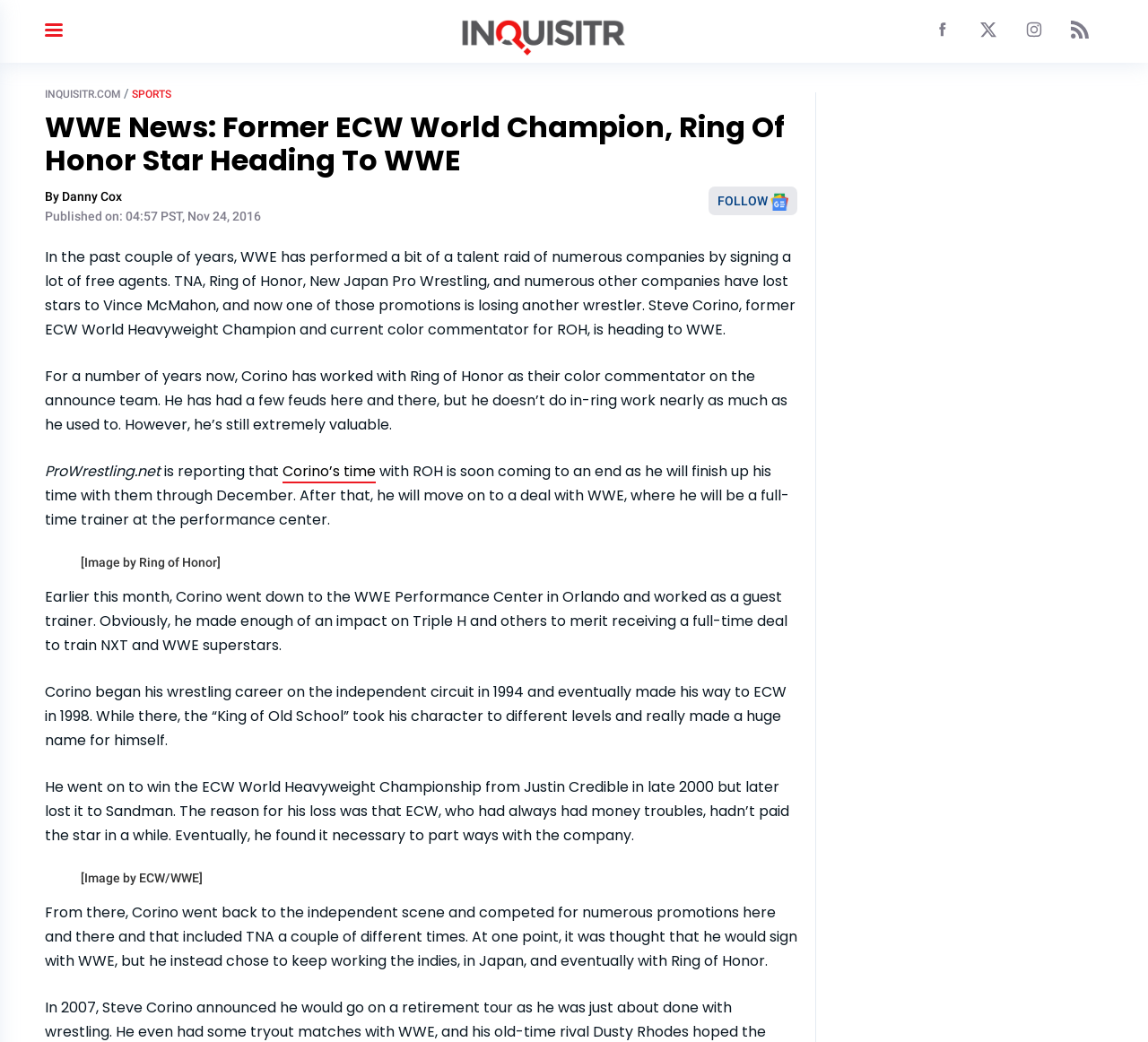Where did Steve Corino work as a guest trainer earlier this month?
Please respond to the question thoroughly and include all relevant details.

The article states that Steve Corino went down to the WWE Performance Center in Orlando and worked as a guest trainer earlier this month, which impressed Triple H and others enough to offer him a full-time deal.